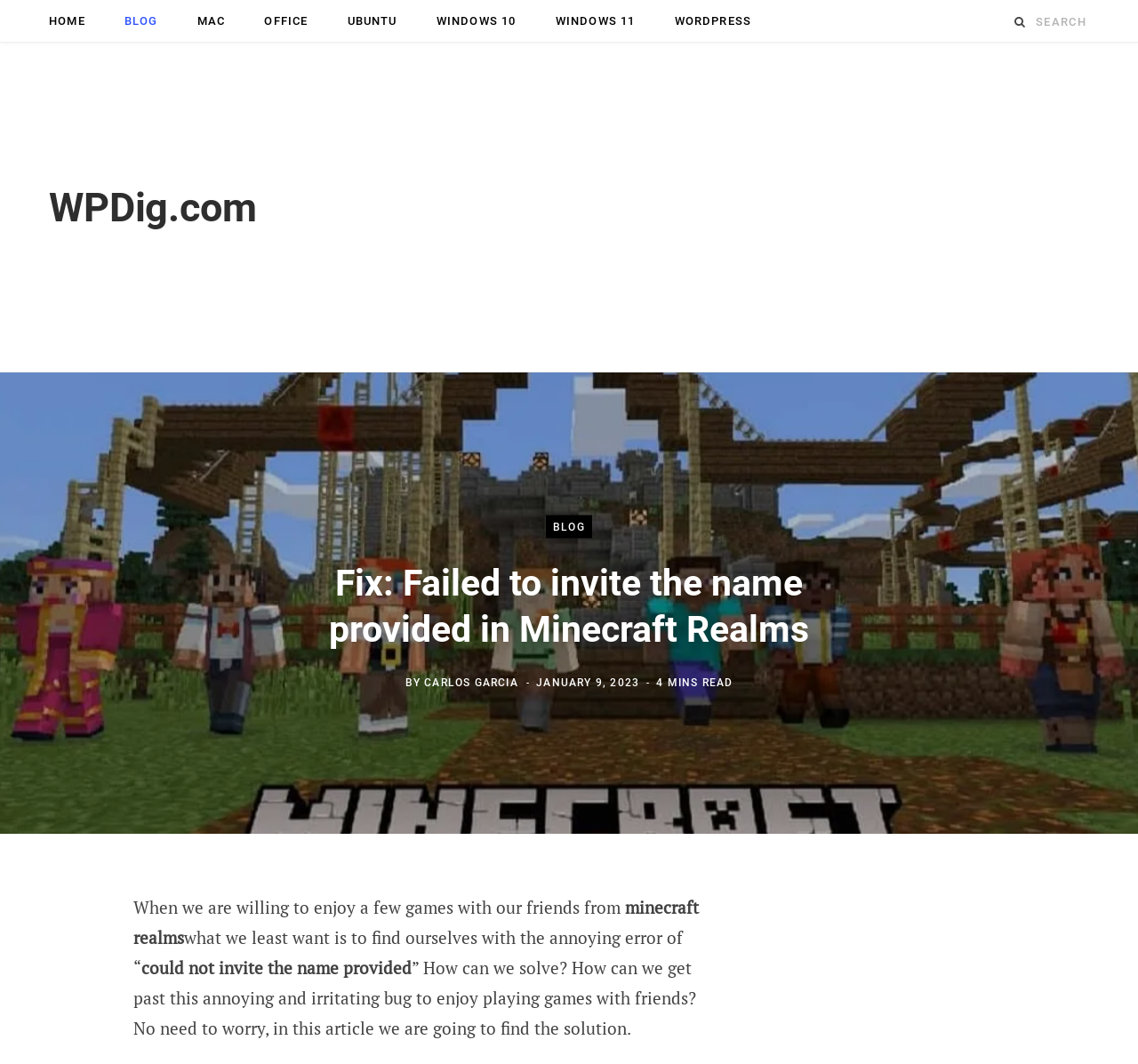What is the name of the author of this article?
Using the information from the image, provide a comprehensive answer to the question.

The author's name can be found in the section below the main heading, where it says 'BY' followed by the name 'CARLOS GARCIA'.